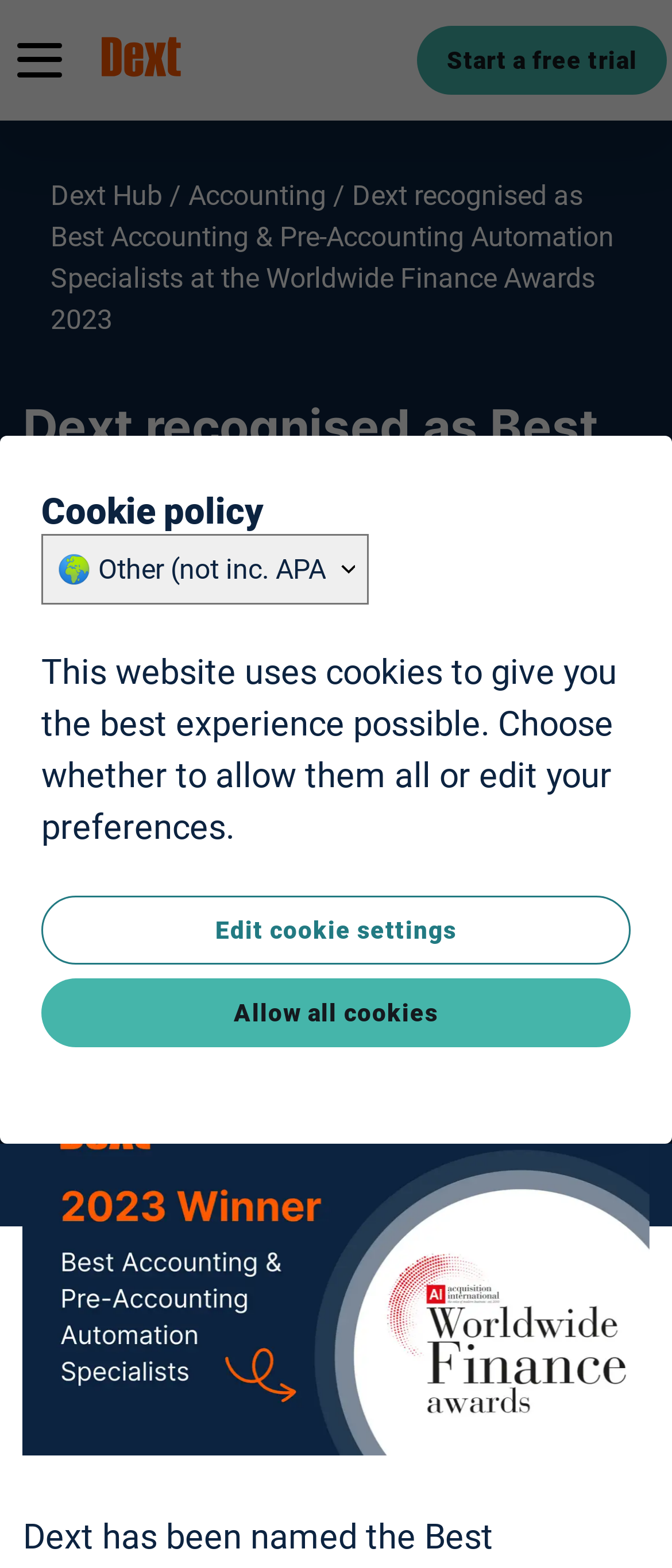Please predict the bounding box coordinates (top-left x, top-left y, bottom-right x, bottom-right y) for the UI element in the screenshot that fits the description: Start a free trial

[0.622, 0.016, 0.992, 0.06]